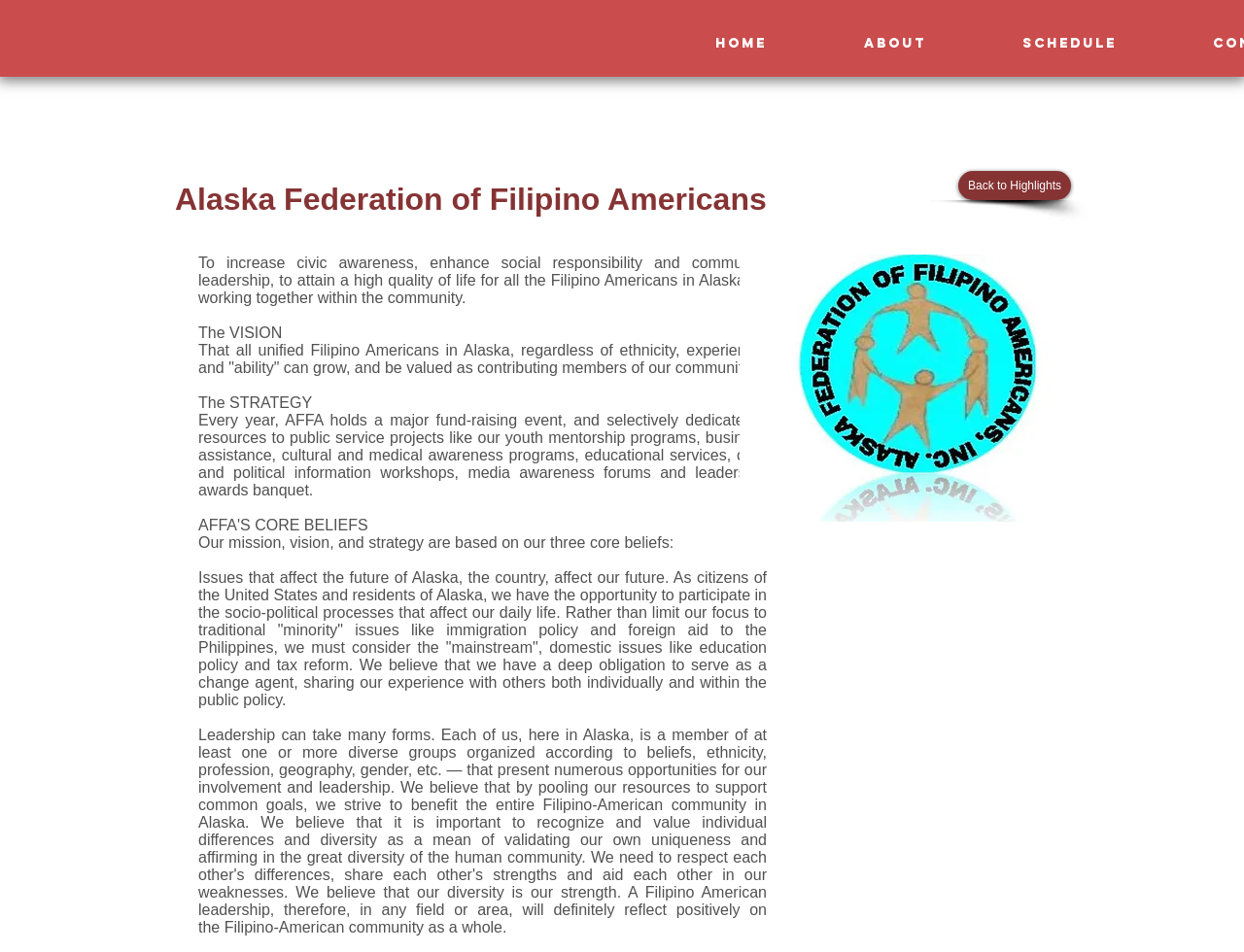What is the purpose of the organization?
Could you answer the question with a detailed and thorough explanation?

The purpose of the organization can be inferred from the StaticText element 'To increase civic awareness, enhance social responsibility and community leadership, to attain a high quality of life for all the Filipino Americans in Alaska by working together within the community.' with bounding box coordinates [0.159, 0.267, 0.616, 0.321].